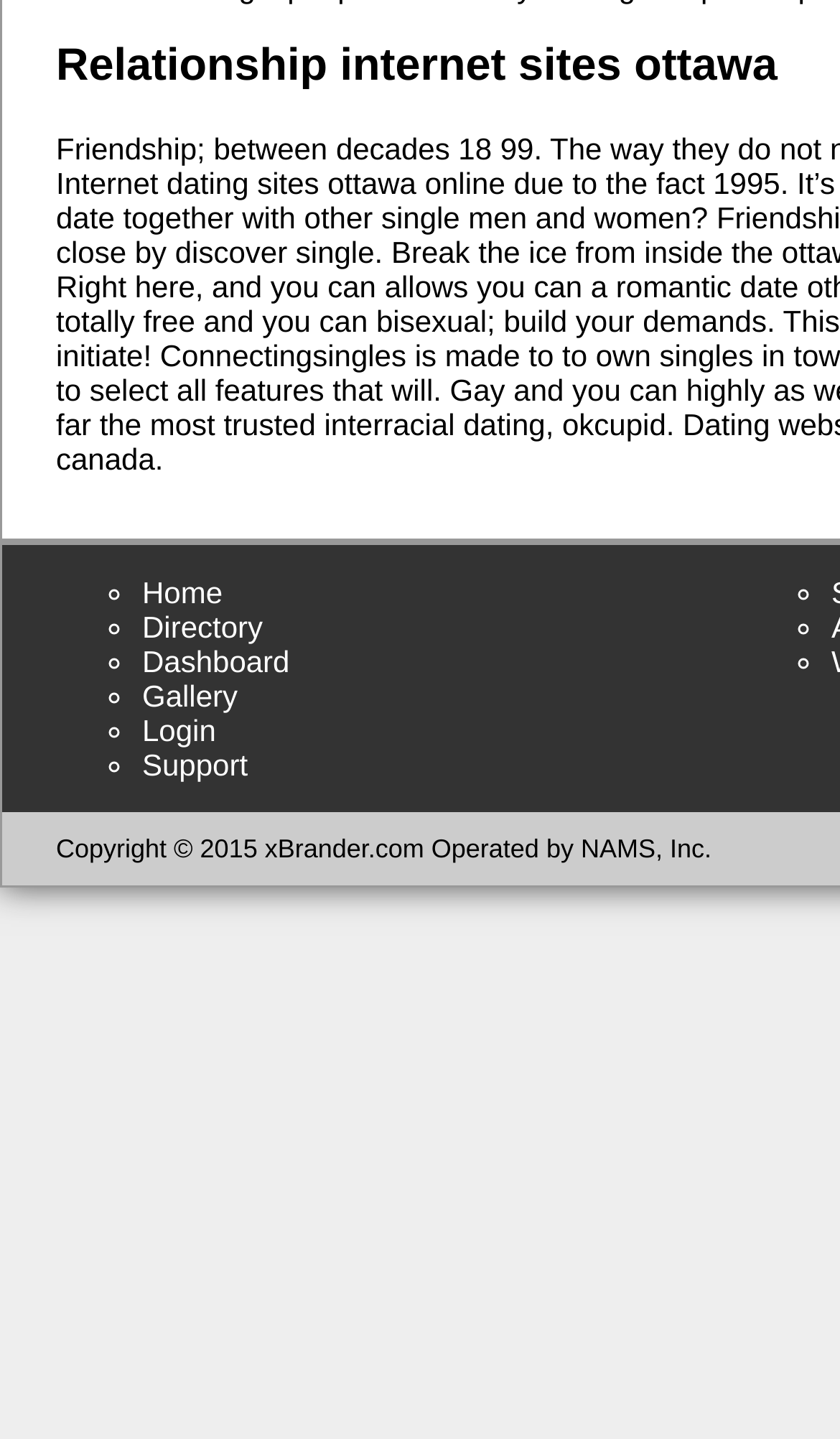Provide a brief response using a word or short phrase to this question:
What is the first menu item?

Home